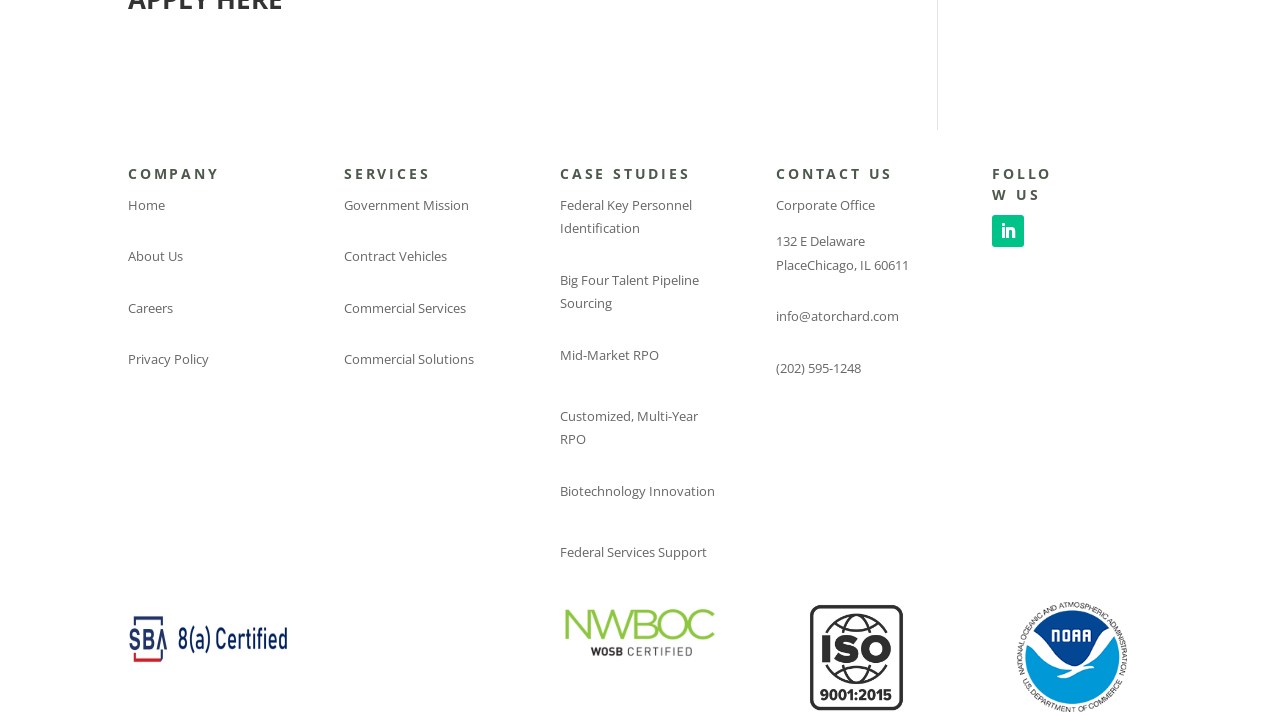Please use the details from the image to answer the following question comprehensively:
What is the email address of the company?

I found the email address by looking at the 'CONTACT US' section, where it is listed as 'info@atorchard.com'.